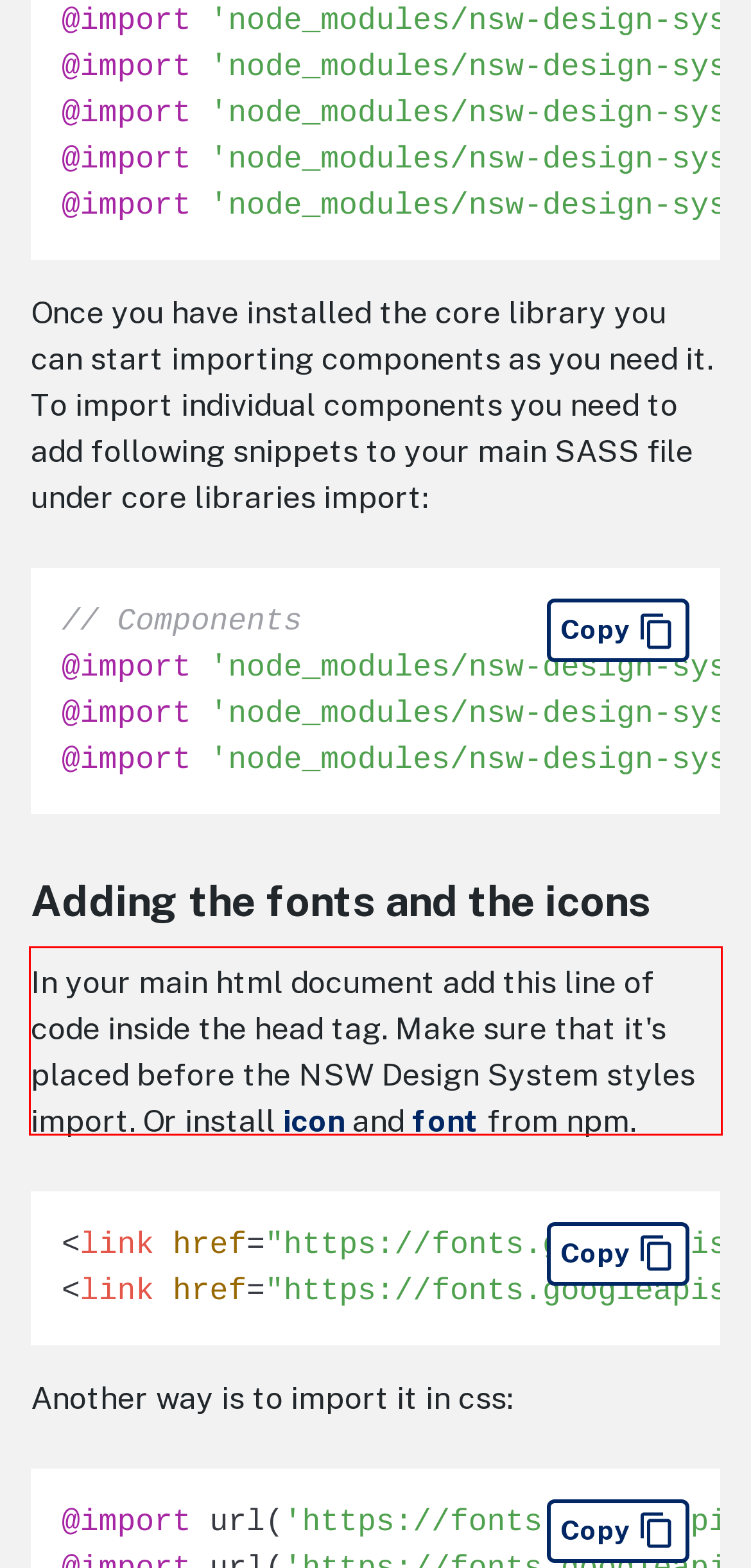You are given a screenshot of a webpage with a UI element highlighted by a red bounding box. Please perform OCR on the text content within this red bounding box.

In your main html document add this line of code inside the head tag. Make sure that it's placed before the NSW Design System styles import. Or install icon and font from npm.